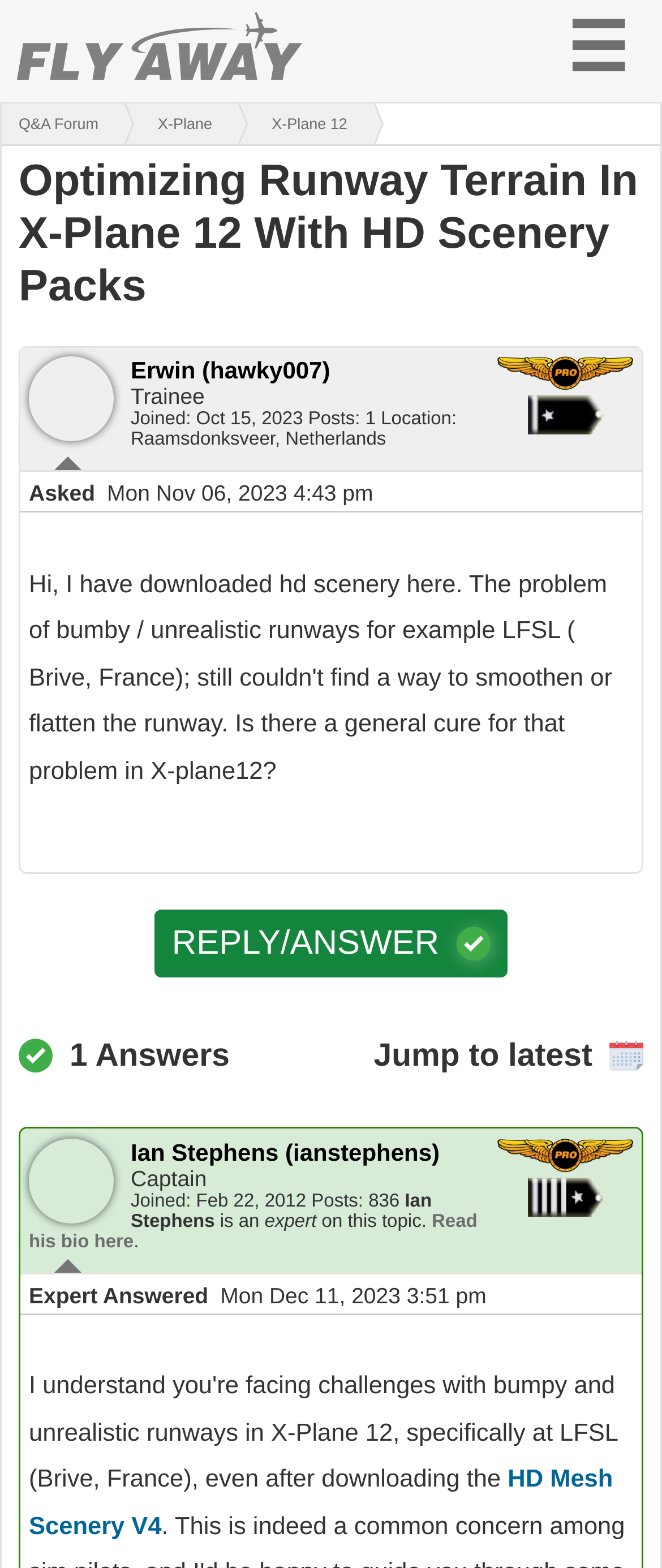What is the rank of Ian Stephens?
Based on the image, give a one-word or short phrase answer.

Captain